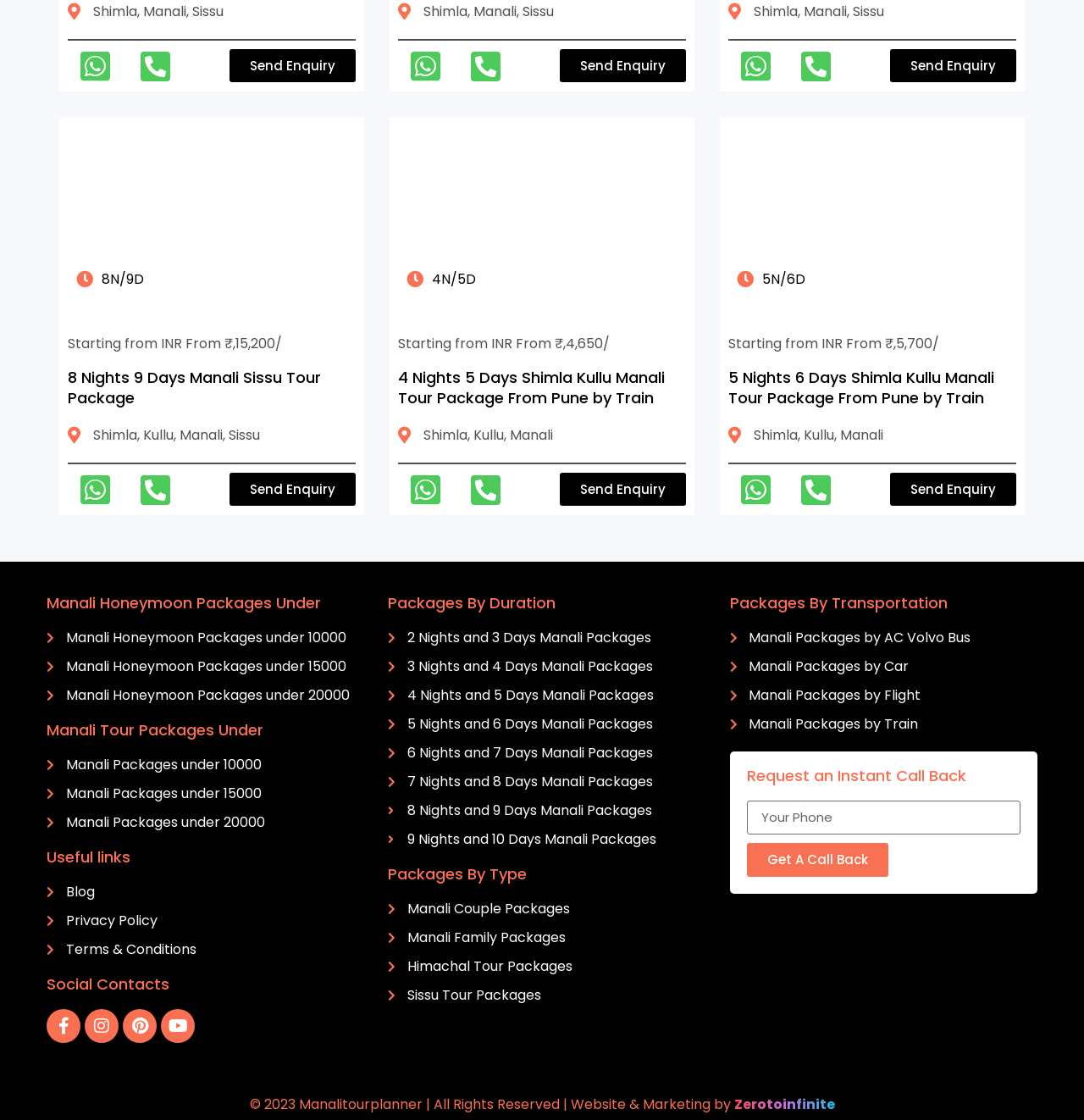Please specify the bounding box coordinates in the format (top-left x, top-left y, bottom-right x, bottom-right y), with values ranging from 0 to 1. Identify the bounding box for the UI component described as follows: Instagram

[0.078, 0.901, 0.109, 0.931]